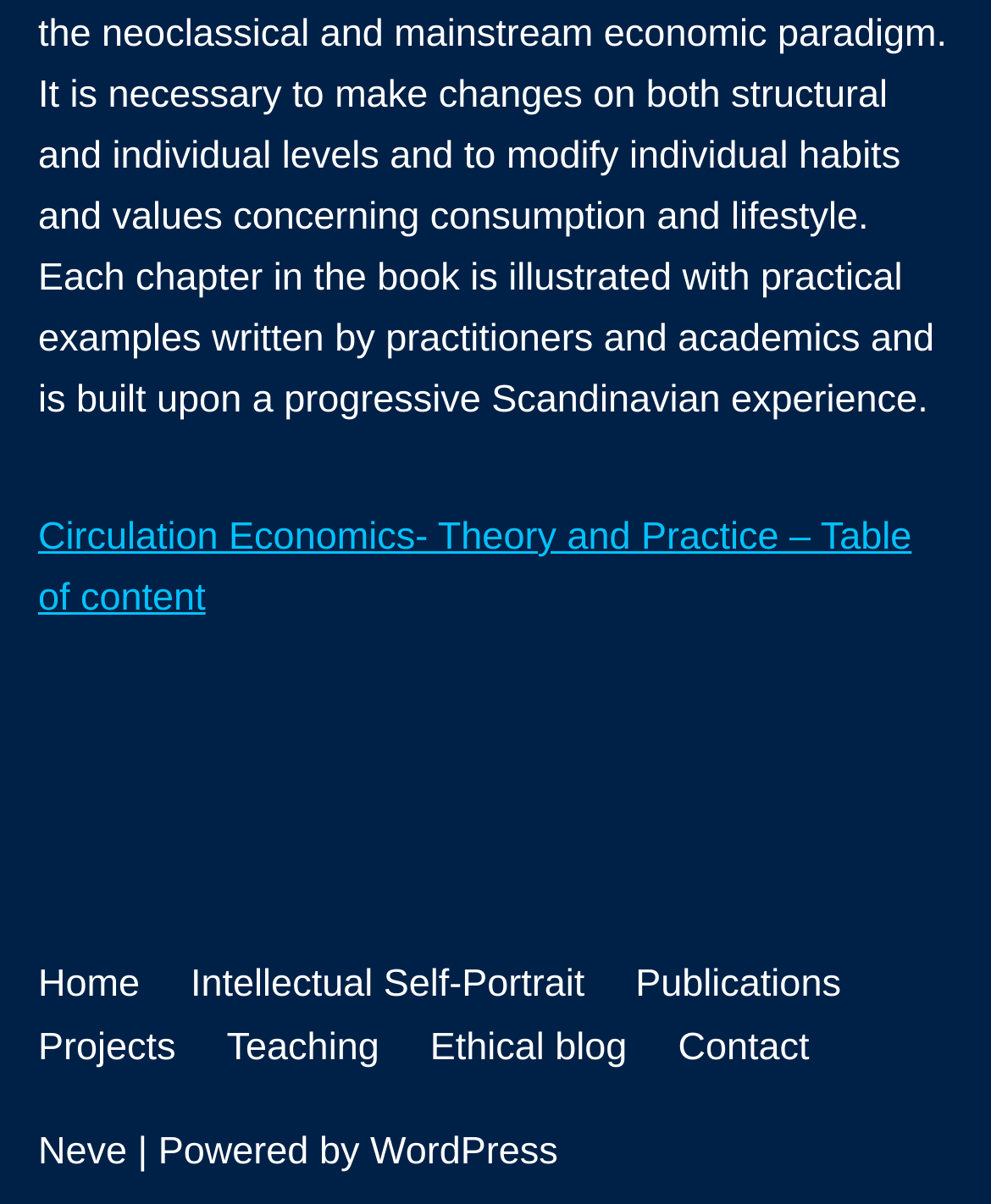How many sections are in the footer?
Look at the image and answer the question using a single word or phrase.

2